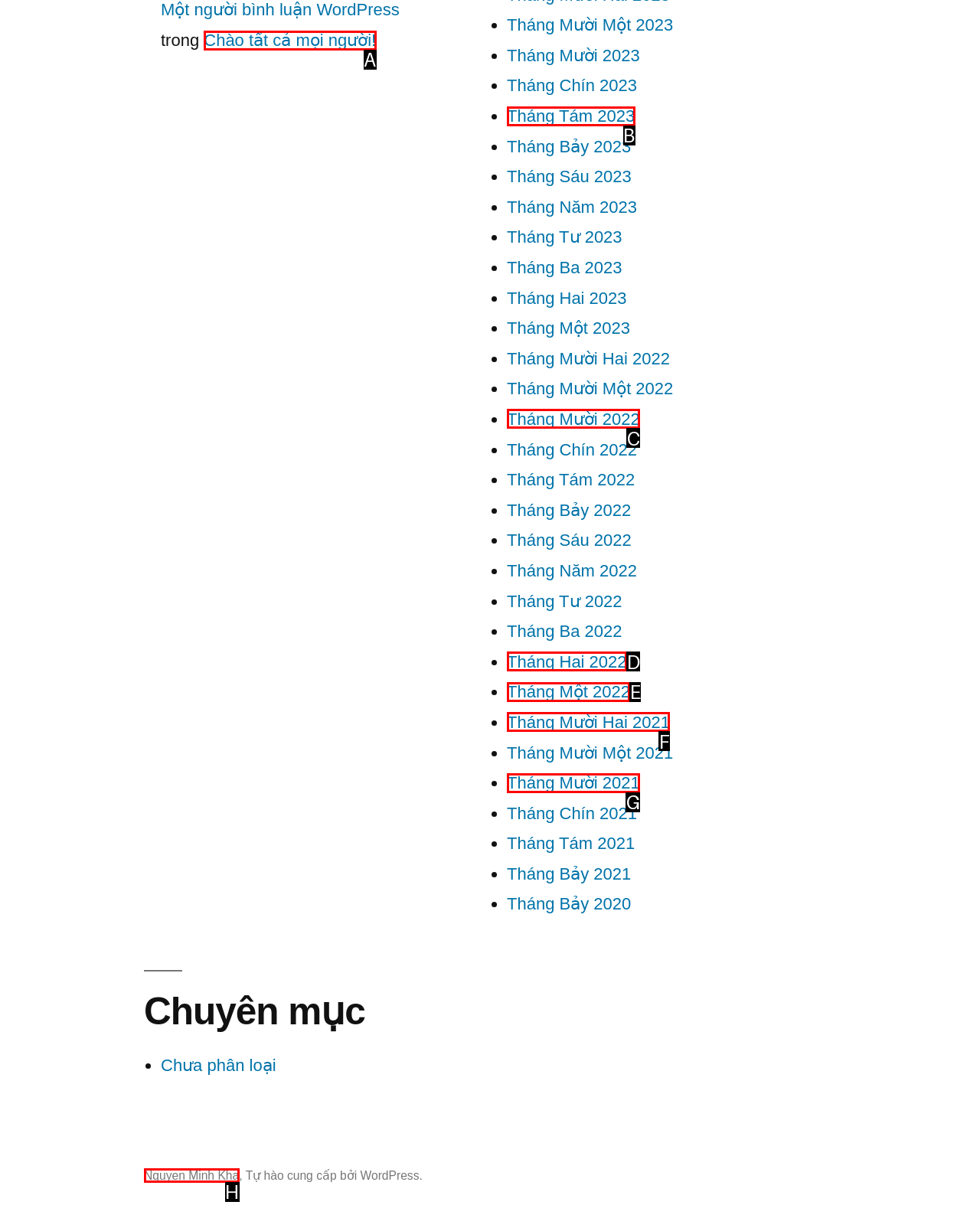Tell me which one HTML element I should click to complete the following task: Go to 'Nguyen Minh Kha' Answer with the option's letter from the given choices directly.

H